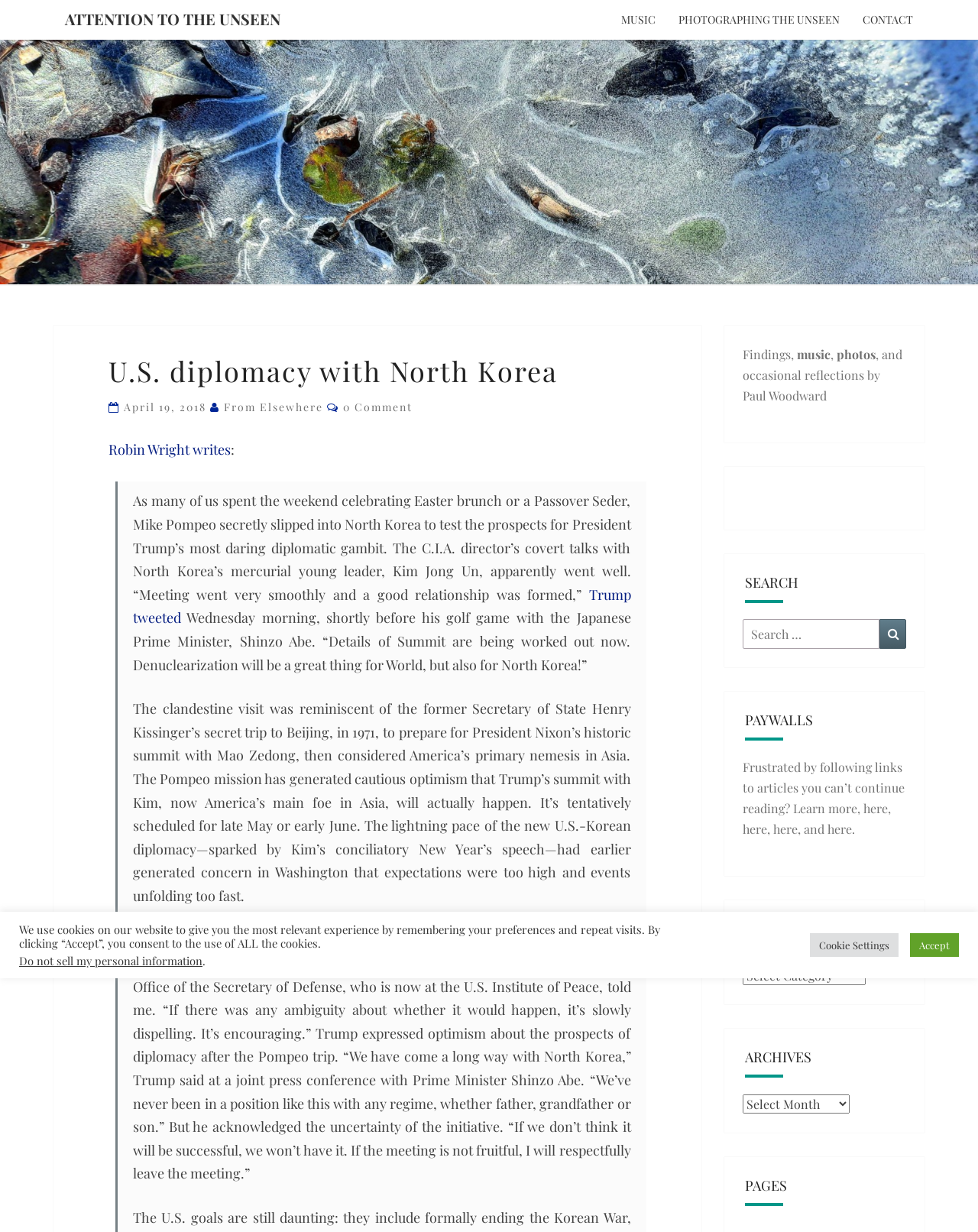Who is the author of the article?
Look at the image and provide a short answer using one word or a phrase.

Robin Wright